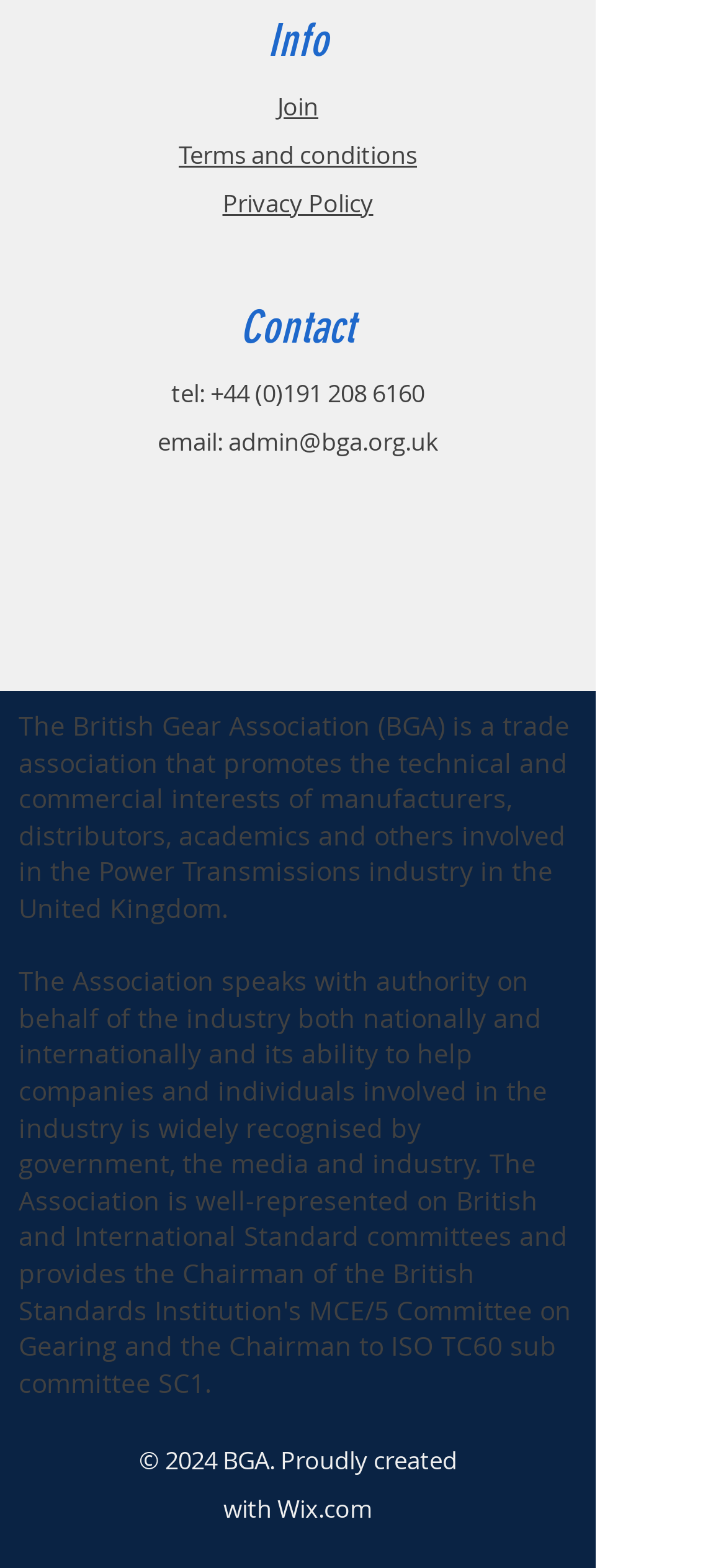Provide a one-word or one-phrase answer to the question:
How many social media platforms are listed?

4